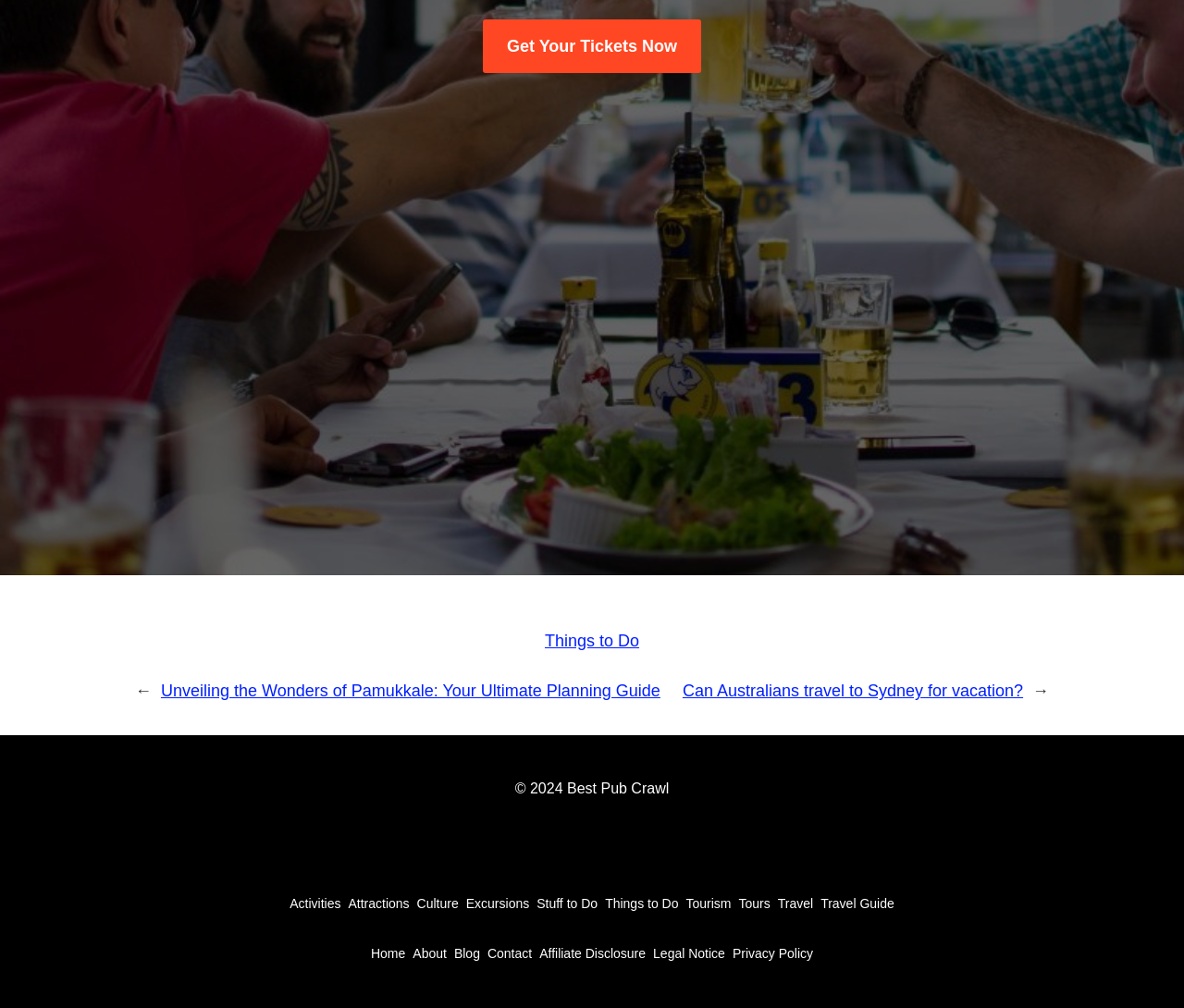Please provide a brief answer to the question using only one word or phrase: 
What type of content is available on this website?

Travel guides and activities